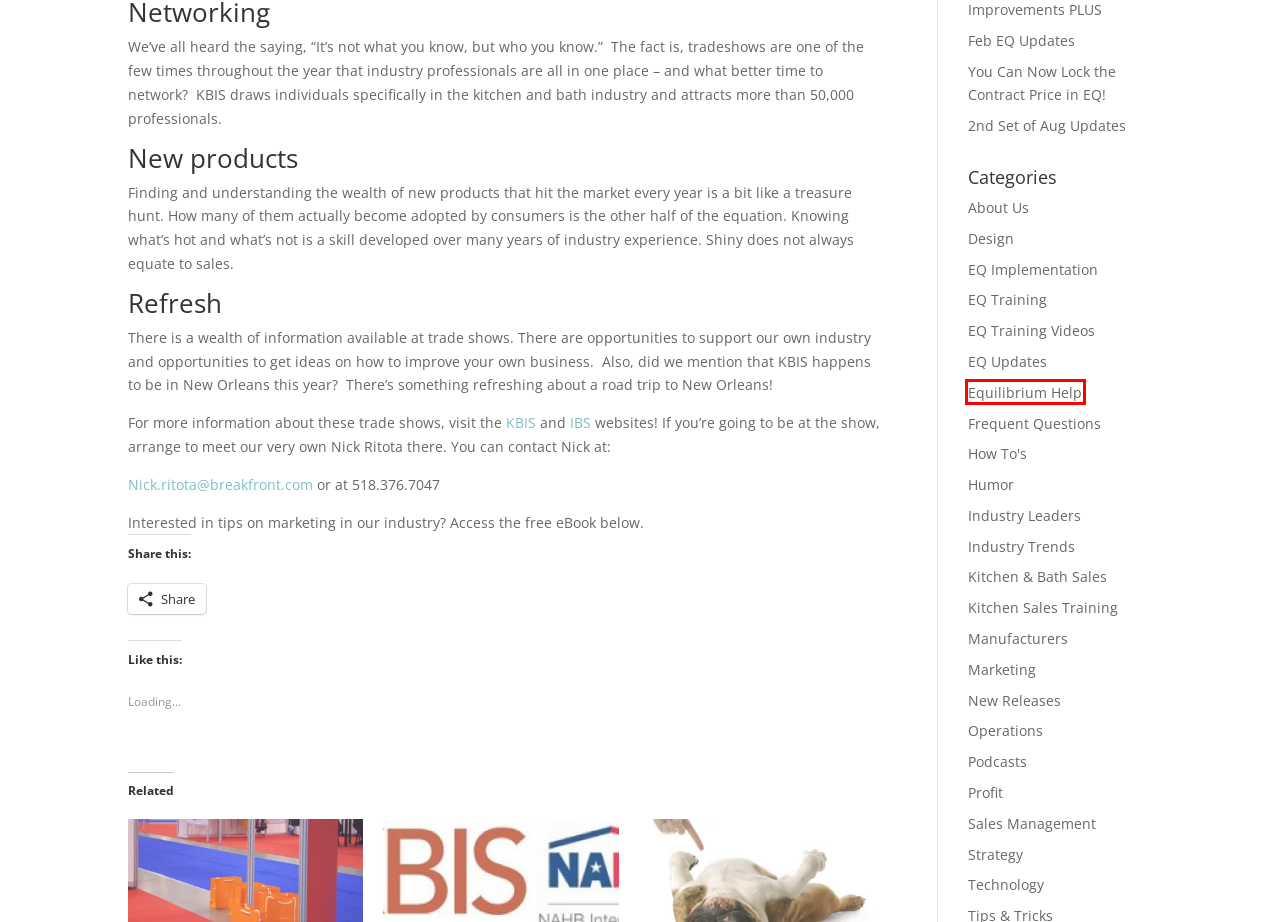You have been given a screenshot of a webpage with a red bounding box around a UI element. Select the most appropriate webpage description for the new webpage that appears after clicking the element within the red bounding box. The choices are:
A. Technology Archives - Breakfront Software
B. You Can Now Lock the Contract Price in EQ! - Breakfront Software
C. About Us Archives - Breakfront Software
D. EQ Updates Archives - Breakfront Software
E. Kitchen Sales Training Archives - Breakfront Software
F. Industry Leaders Archives - Breakfront Software
G. Equilibrium Help Archives - Breakfront Software
H. Humor Archives - Breakfront Software

G